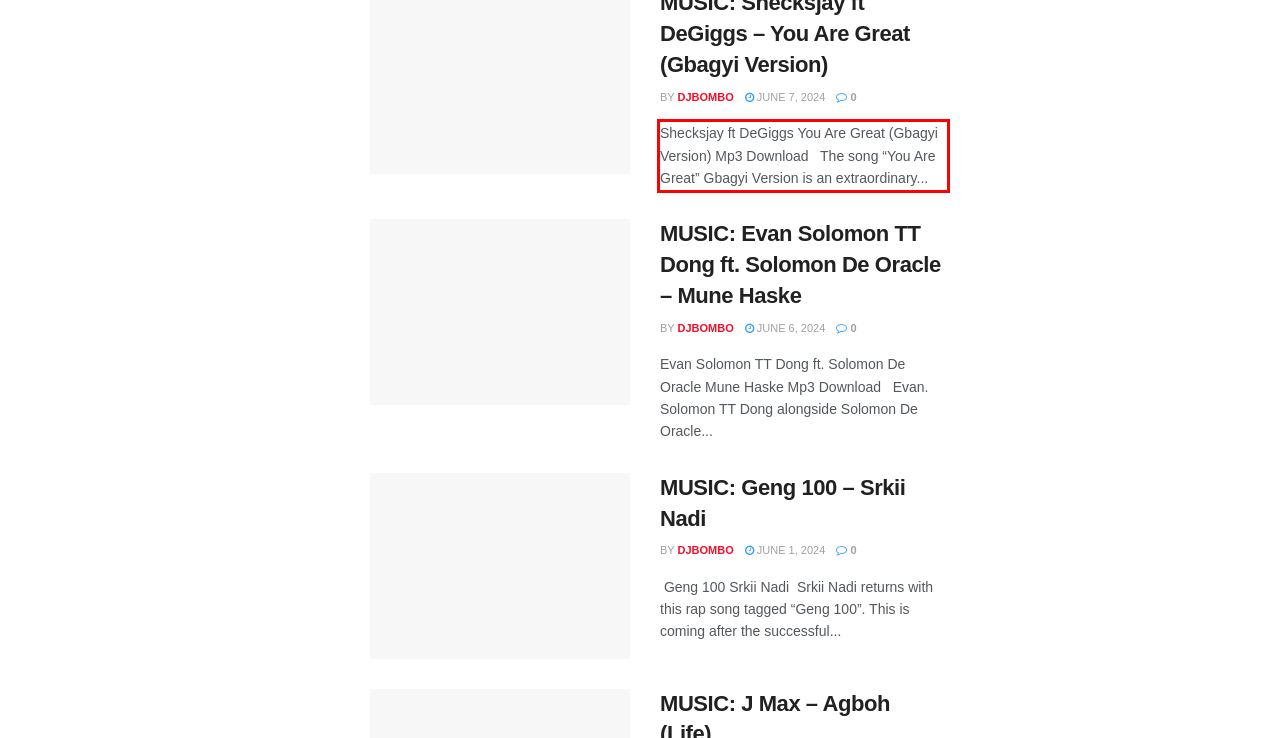Given a screenshot of a webpage, identify the red bounding box and perform OCR to recognize the text within that box.

Shecksjay ft DeGiggs You Are Great (Gbagyi Version) Mp3 Download The song “You Are Great” Gbagyi Version is an extraordinary...